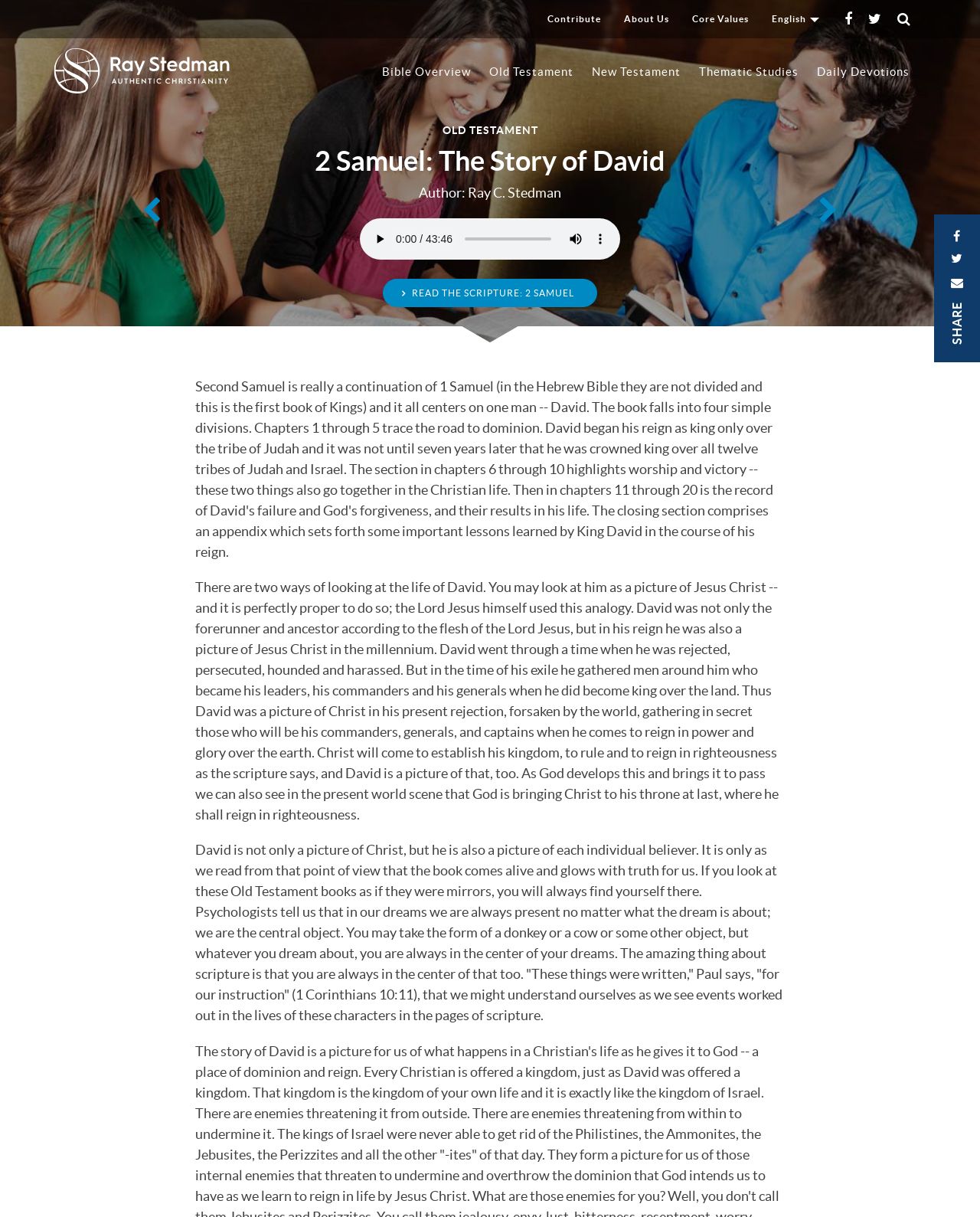For the element described, predict the bounding box coordinates as (top-left x, top-left y, bottom-right x, bottom-right y). All values should be between 0 and 1. Element description: Bible Overview

[0.38, 0.031, 0.49, 0.087]